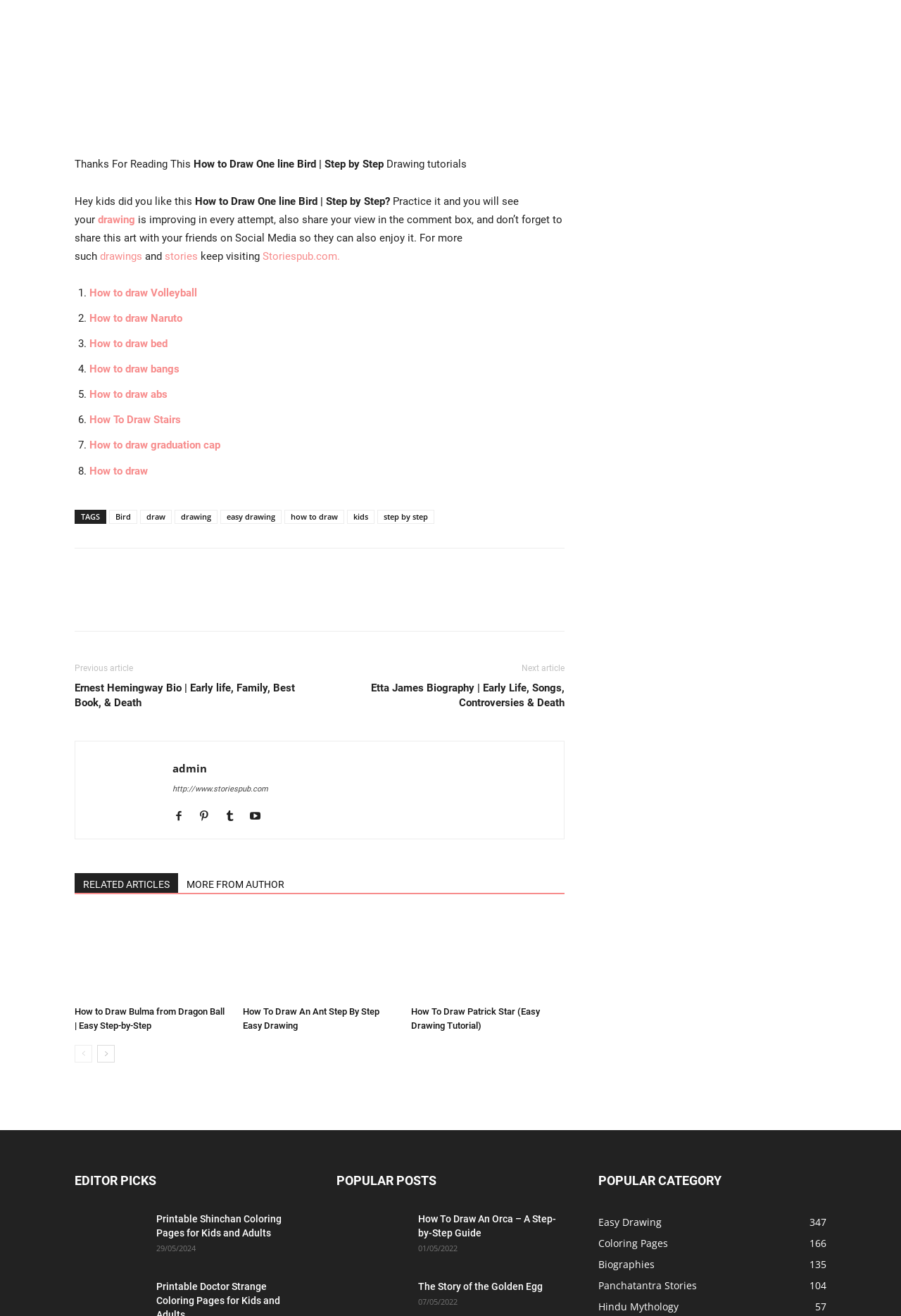What type of content is provided in the 'TAGS' section?
Give a single word or phrase as your answer by examining the image.

Keywords